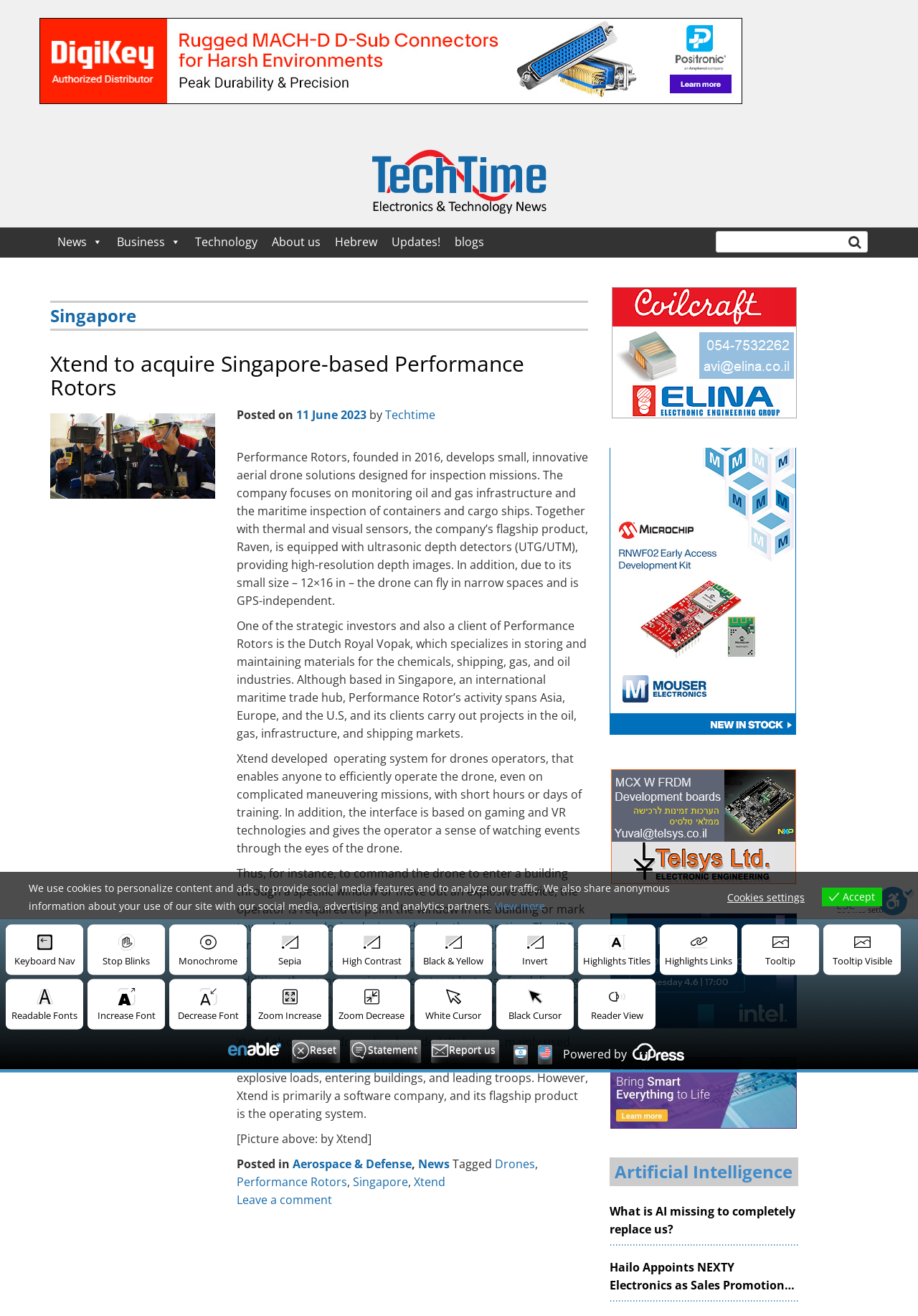Answer with a single word or phrase: 
What is the name of the operating system developed by Xtend?

Not specified